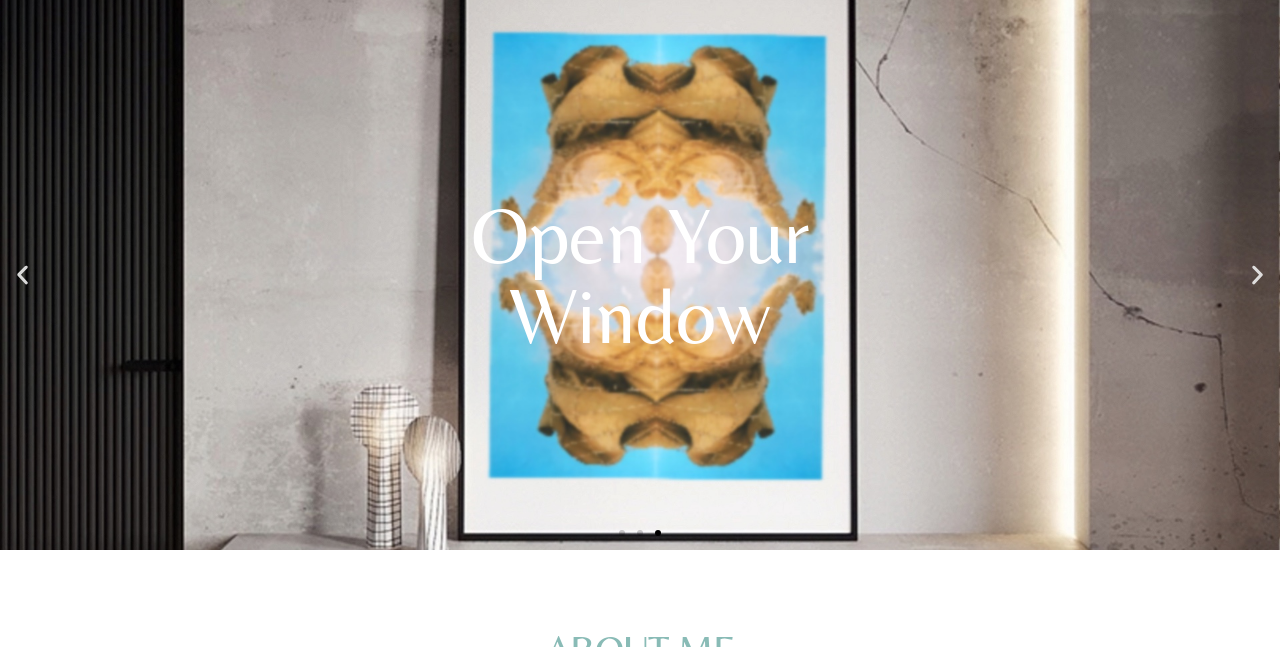What is the main content of the webpage?
Using the visual information, reply with a single word or short phrase.

Image and link